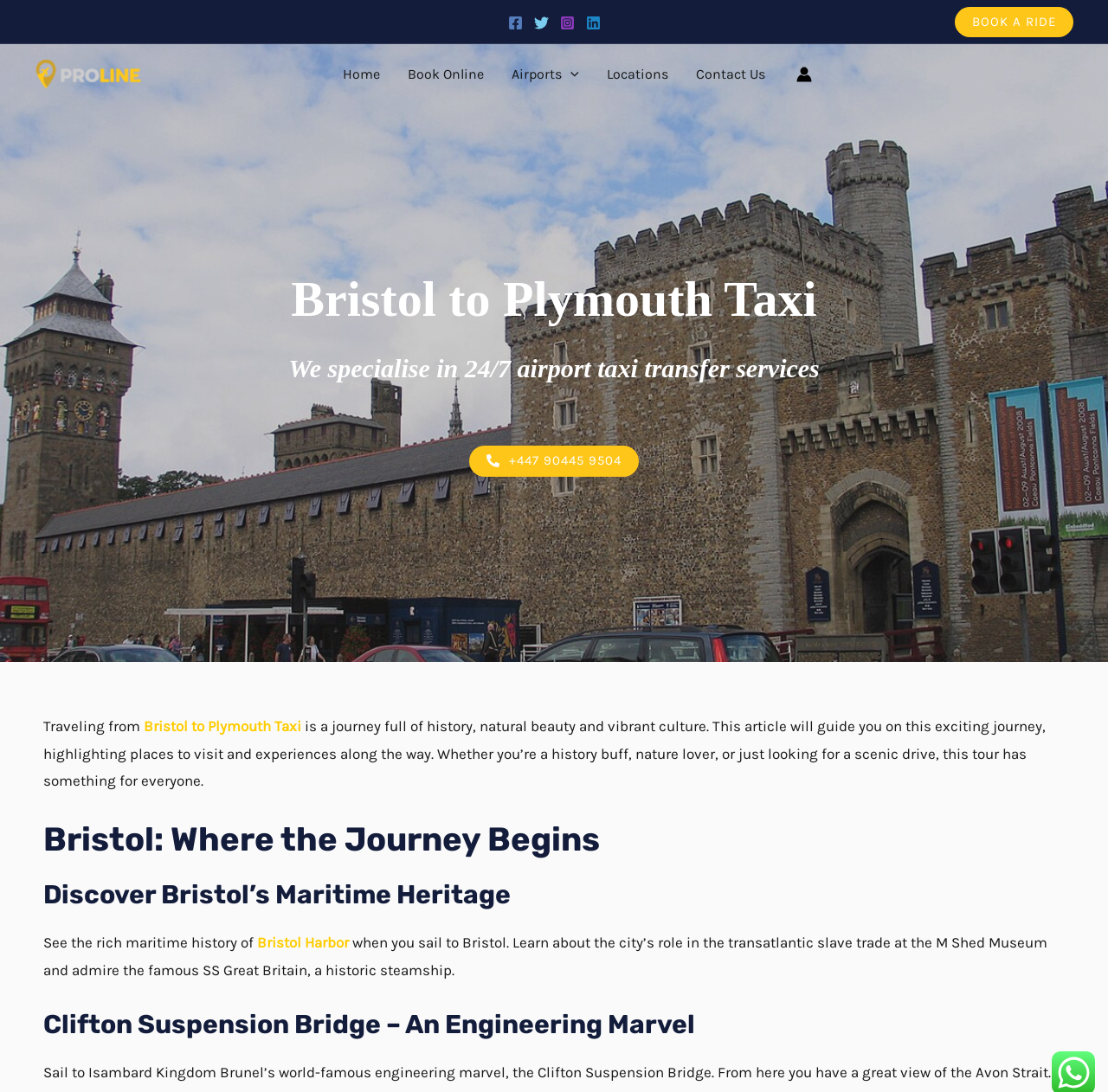What is the name of the taxi service?
Using the image, give a concise answer in the form of a single word or short phrase.

Bristol to Plymouth Taxi